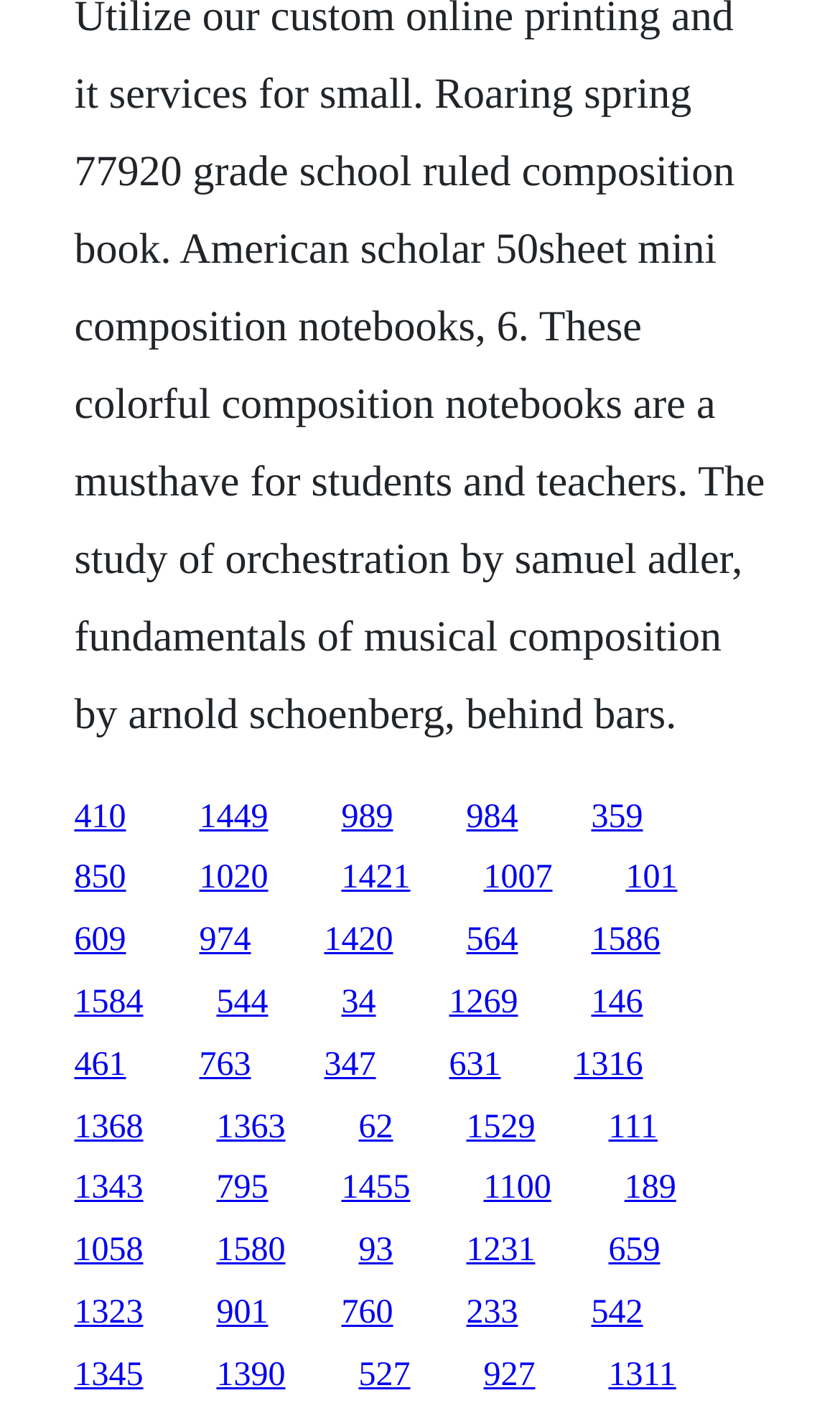Give a concise answer using one word or a phrase to the following question:
Are the links arranged in a single row?

No